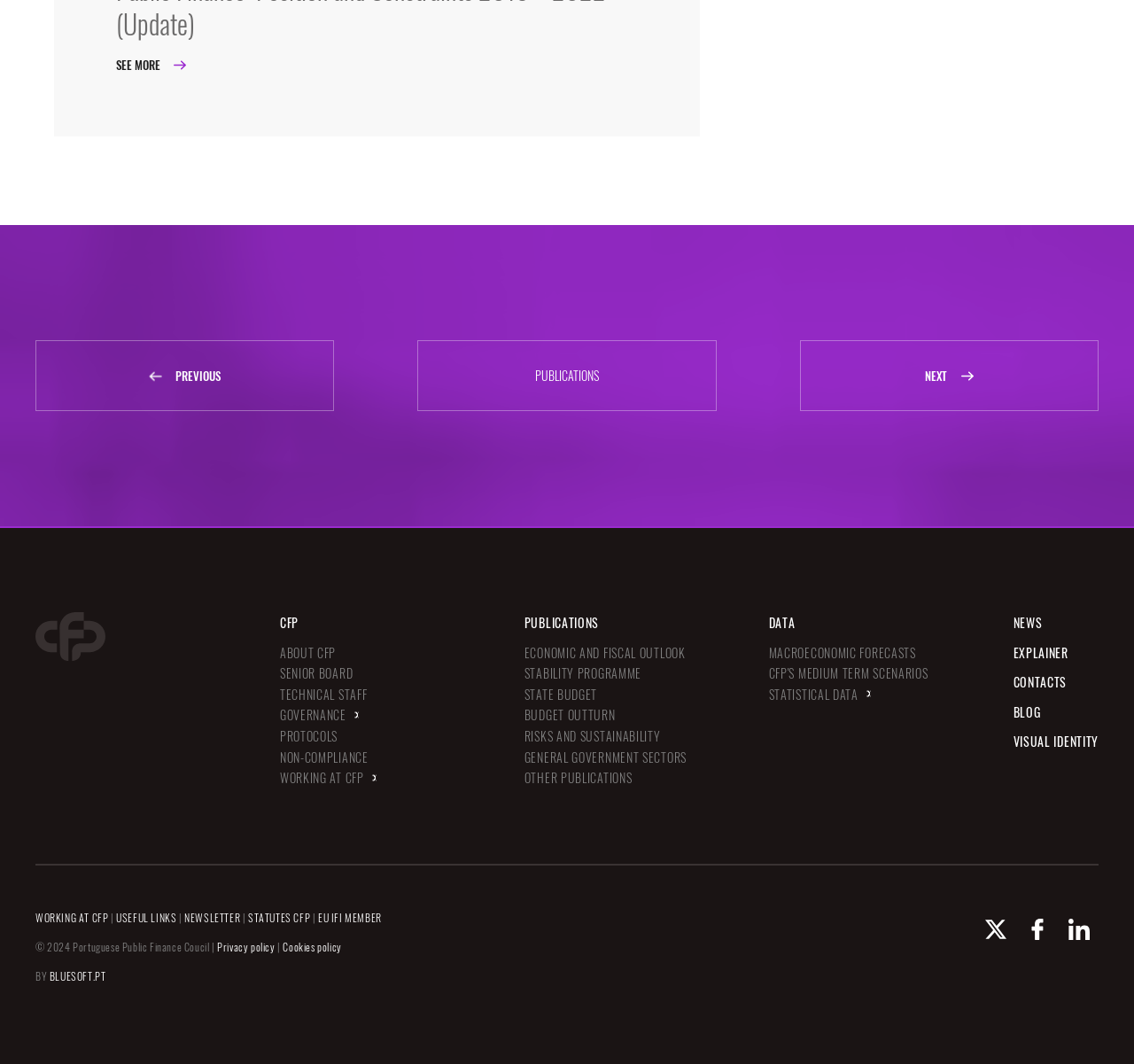Show me the bounding box coordinates of the clickable region to achieve the task as per the instruction: "Go to the 'WORKING AT CFP' page".

[0.247, 0.722, 0.333, 0.74]